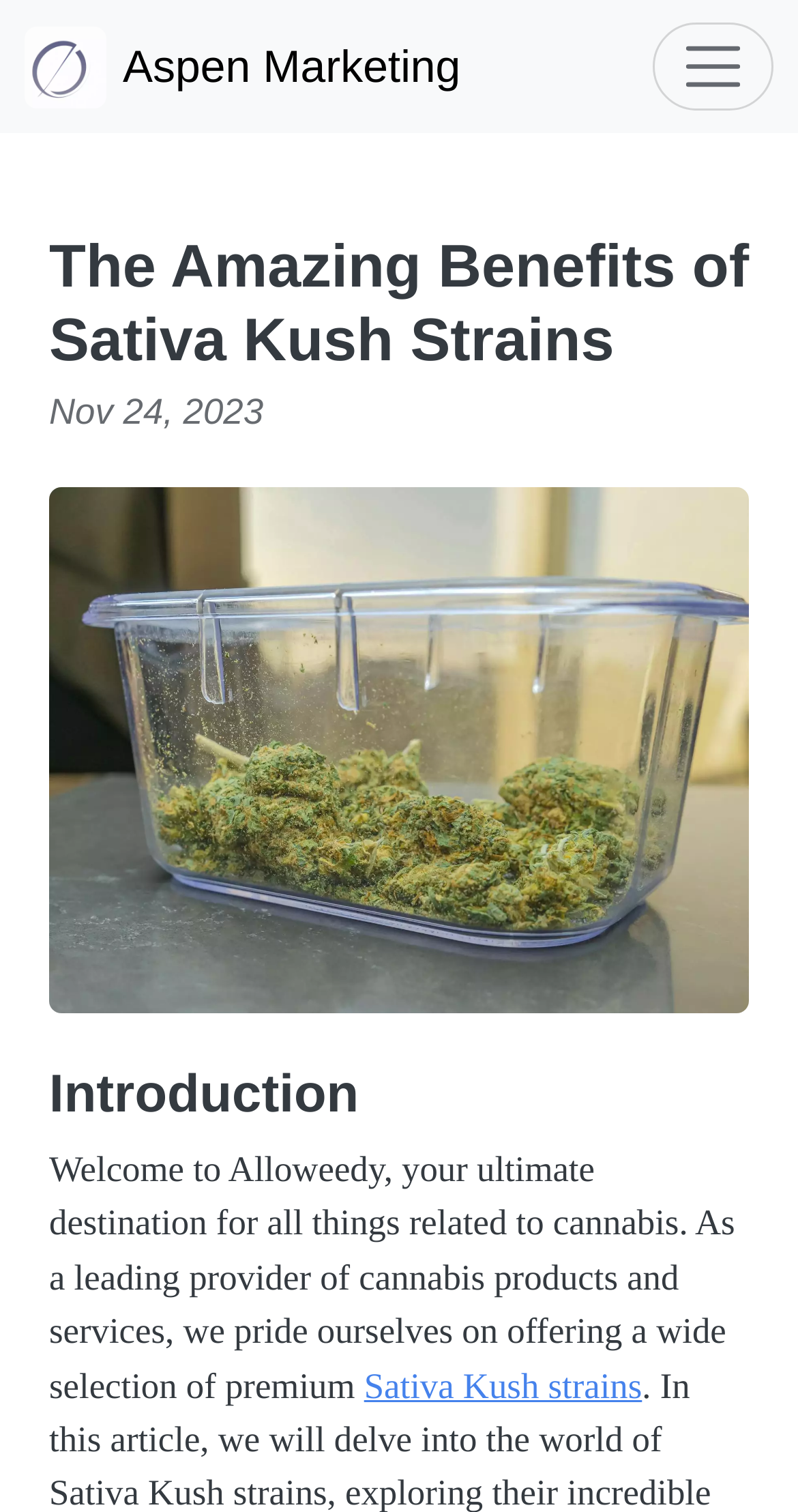Summarize the webpage in an elaborate manner.

The webpage is about the benefits of Sativa Kush strains, specifically highlighting the services of Alloweedy, a leading cannabis dispensary and medical cannabis referral service. 

At the top left corner, there is a logo image of Aspen Marketing, accompanied by a link to the logo. Next to it, on the top right corner, there is a toggle navigation button. 

Below the logo, there is a header section that spans across the page, containing a heading that reads "The Amazing Benefits of Sativa Kush Strains" and a date "Nov 24, 2023" on the left side. 

On the right side of the header section, there is a large figure that takes up most of the width, containing an image. 

Below the header section, there is a heading that reads "Introduction" followed by a block of text that welcomes users to Alloweedy and describes the company's services, including a link to "Sativa Kush strains" at the end of the text.